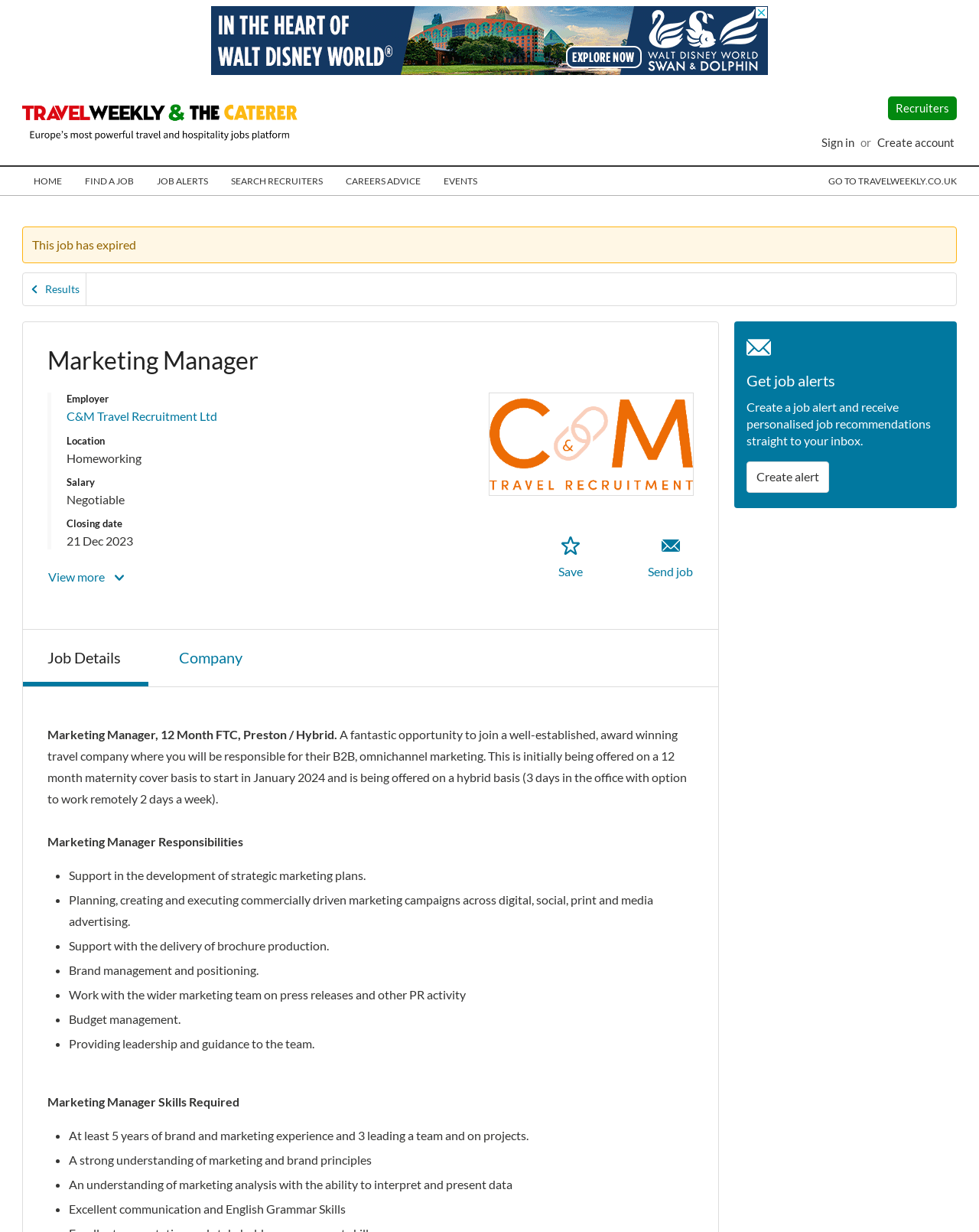What is the job title of the job posting?
Based on the image, please offer an in-depth response to the question.

The job title can be found in the heading element with the text 'Marketing Manager' which is located at the top of the job posting section.